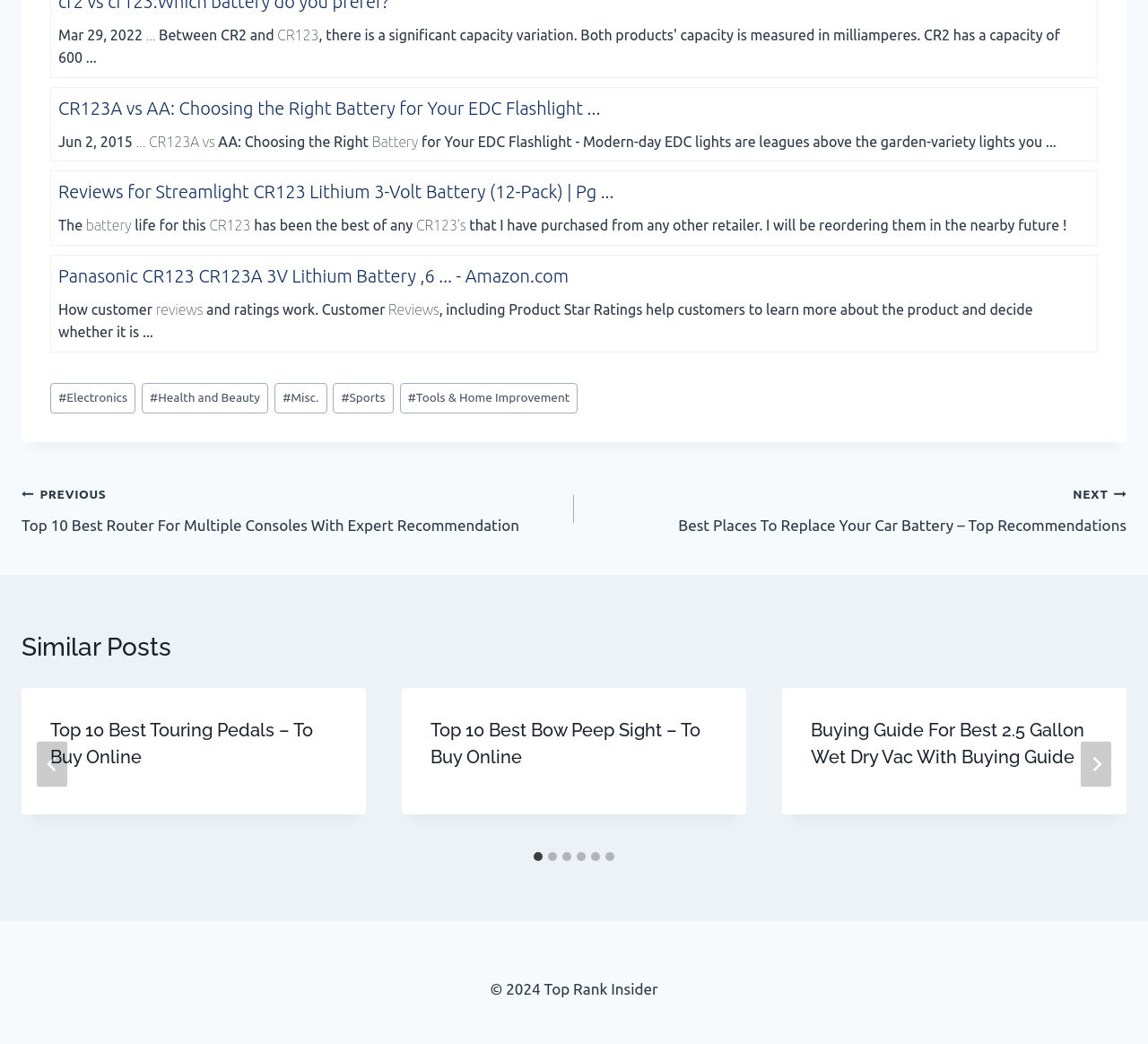Identify the bounding box coordinates of the area you need to click to perform the following instruction: "Click on the 'NEXT' button".

[0.941, 0.71, 0.968, 0.754]